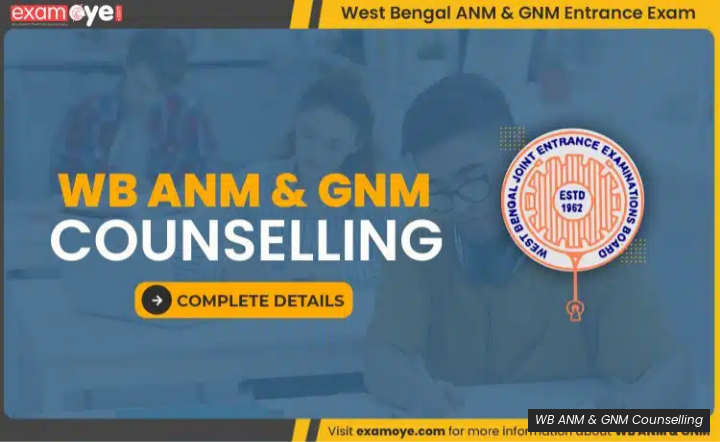What is the label on the button in the image?
Answer the question with a thorough and detailed explanation.

The button in the image is labeled 'COMPLETE DETAILS', which encourages users to click for further information about the admission process, as stated in the caption.